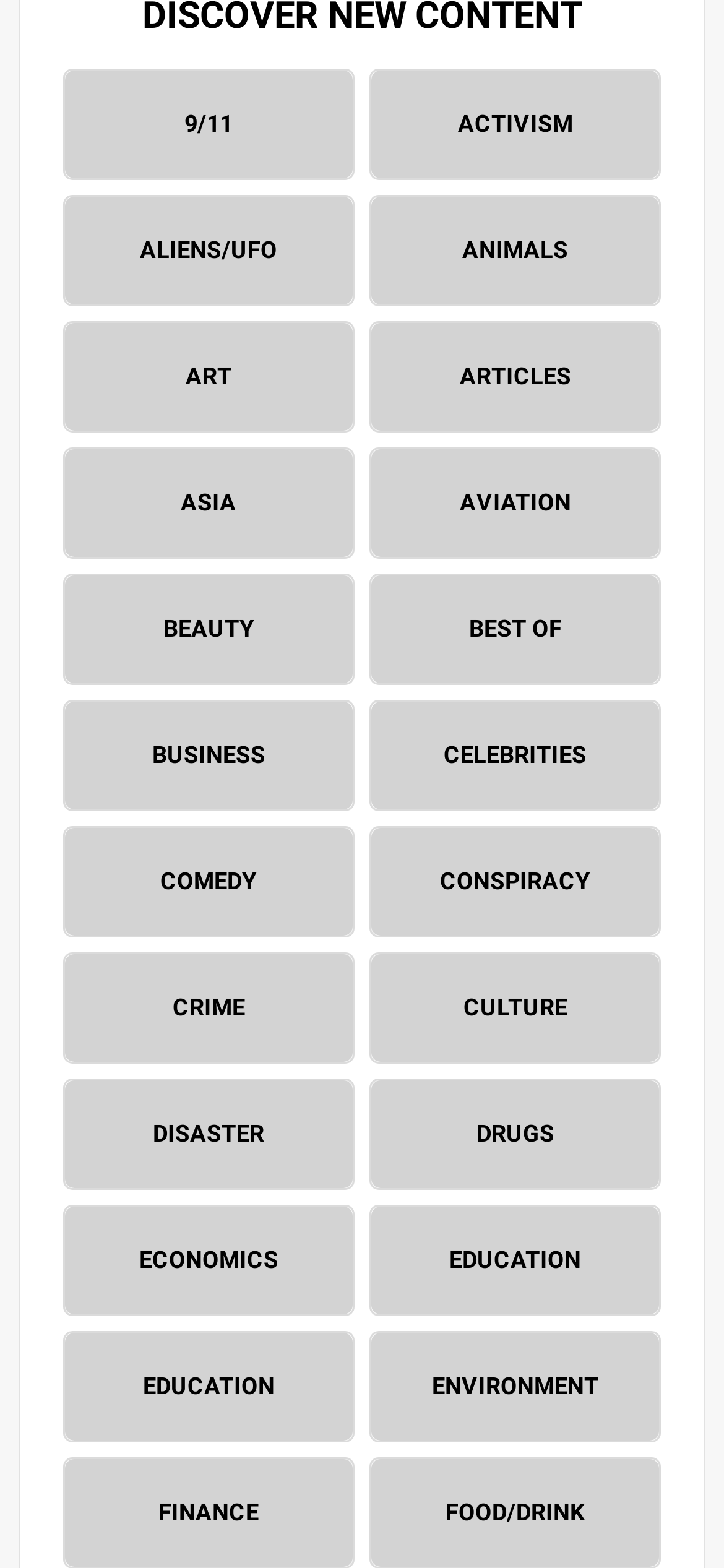Please specify the bounding box coordinates for the clickable region that will help you carry out the instruction: "explore ALIENS/UFO".

[0.089, 0.126, 0.487, 0.195]